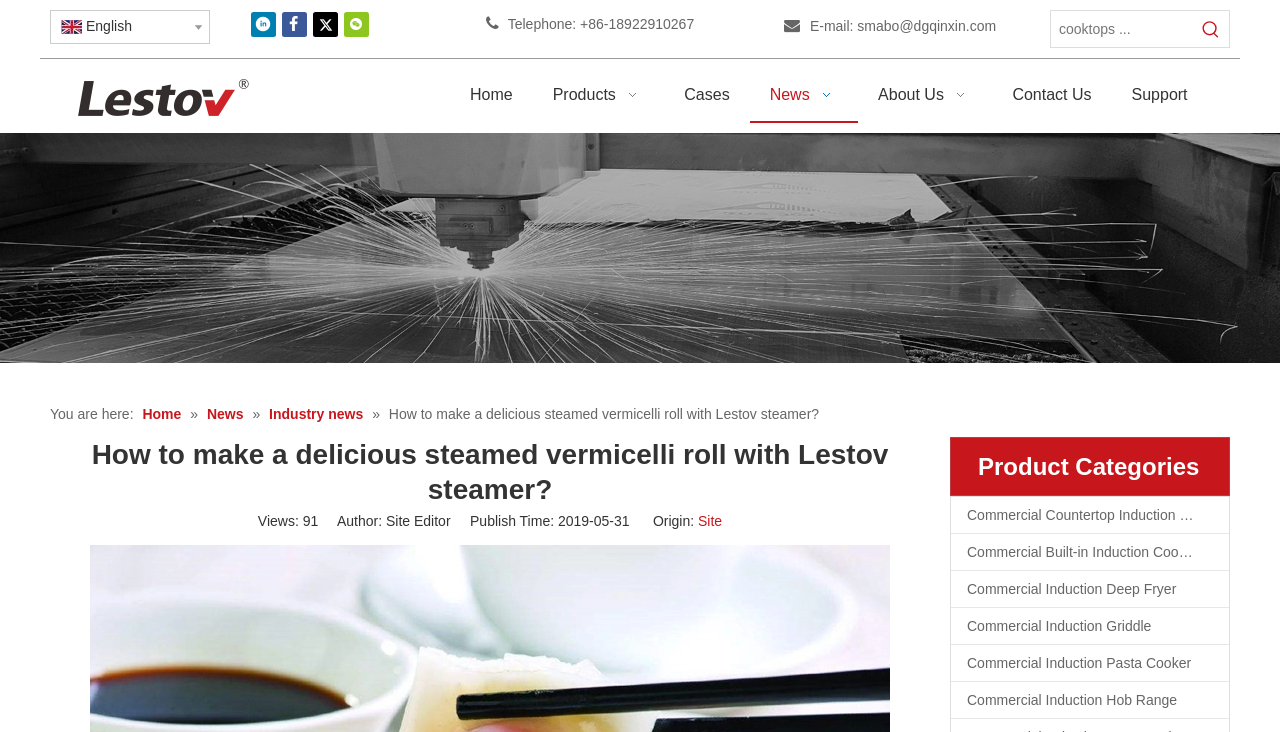How many product categories are listed?
Based on the content of the image, thoroughly explain and answer the question.

I counted the number of product categories listed under the 'Product Categories' heading, which are Commercial Countertop Induction Cooktop, Commercial Built-in Induction Cooktop, Commercial Induction Deep Fryer, Commercial Induction Griddle, Commercial Induction Pasta Cooker, and Commercial Induction Hob Range, so there are 6 product categories.